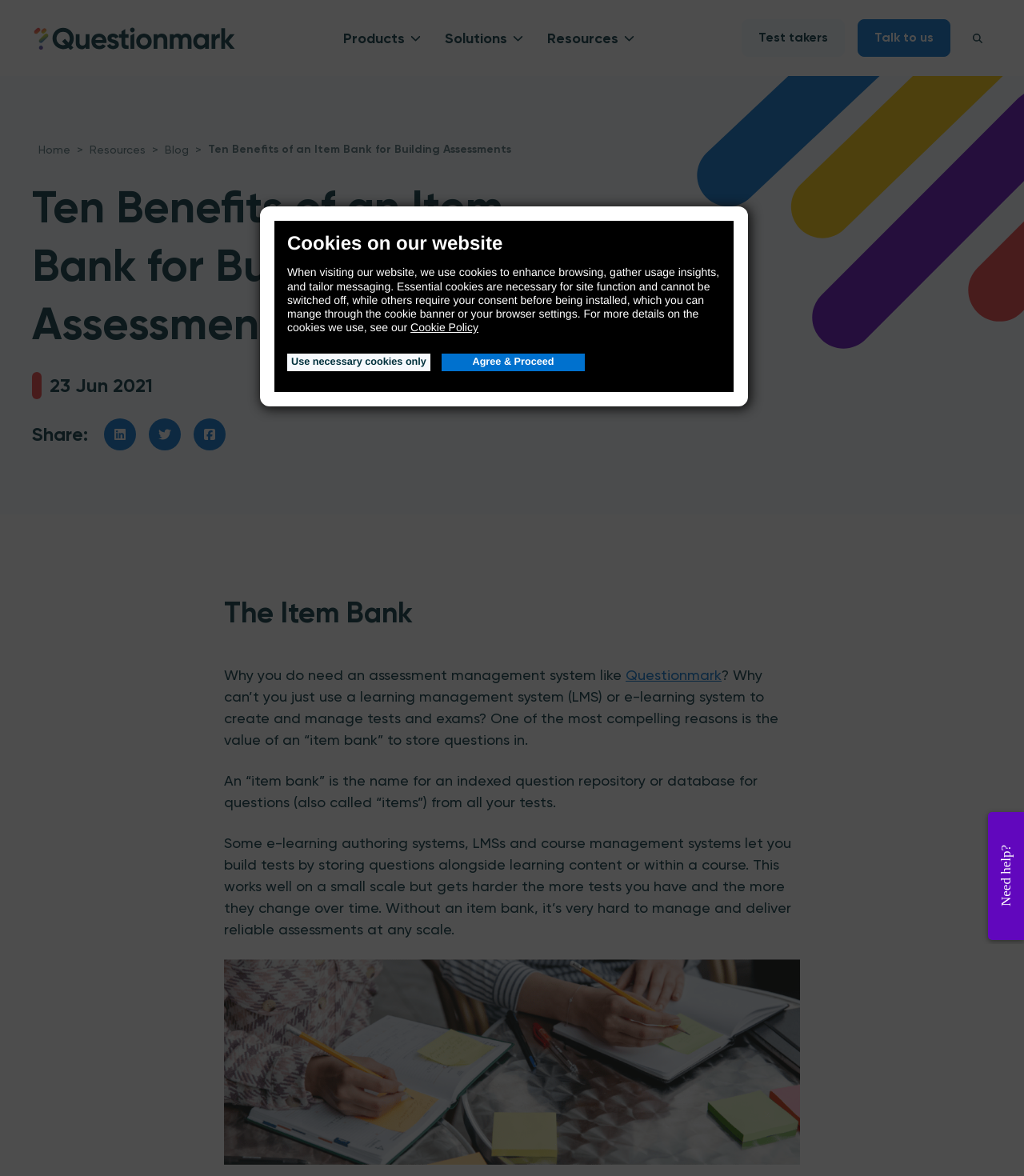Identify the bounding box for the described UI element: "Products".

[0.335, 0.023, 0.395, 0.042]